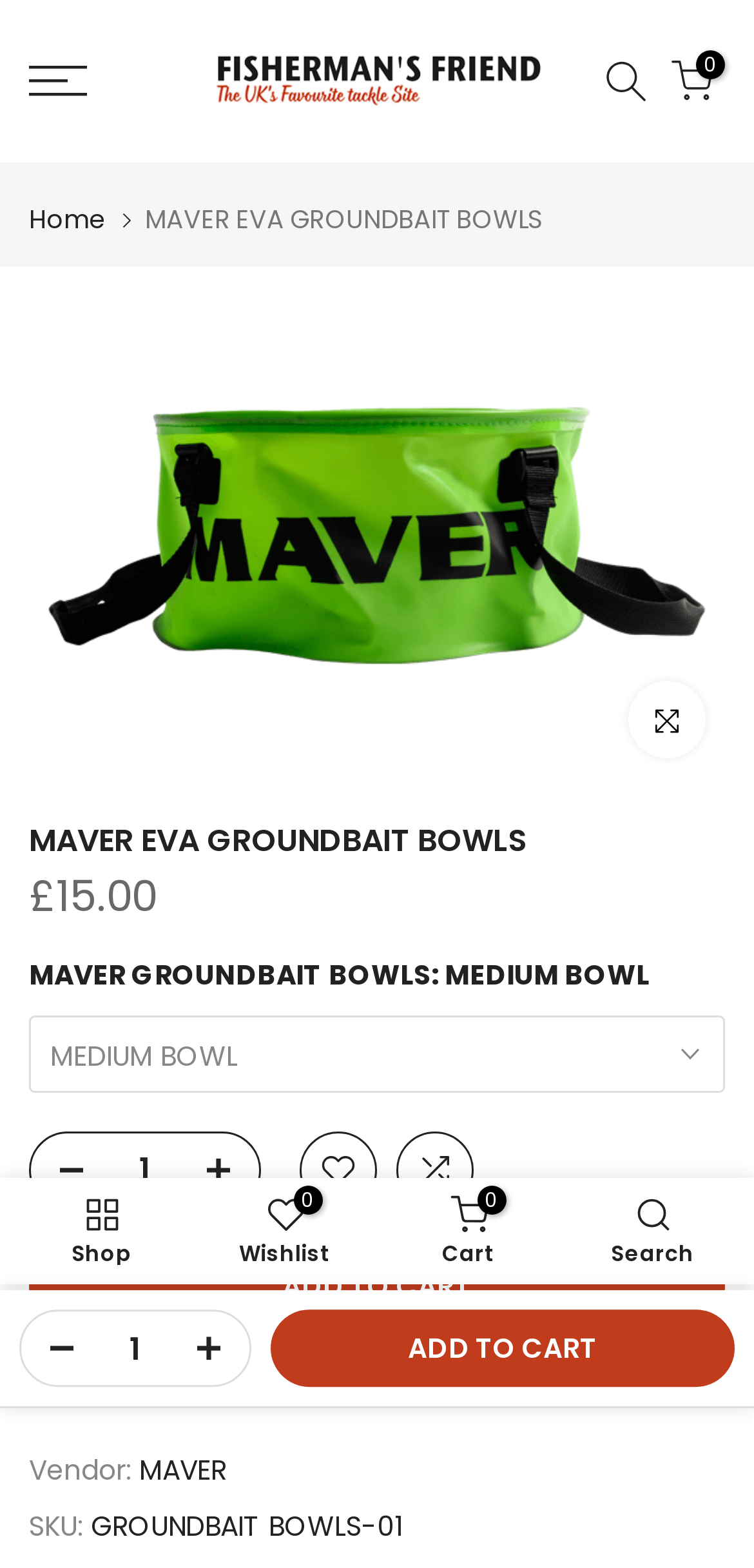Locate and provide the bounding box coordinates for the HTML element that matches this description: "Search".

[0.744, 0.757, 0.987, 0.813]